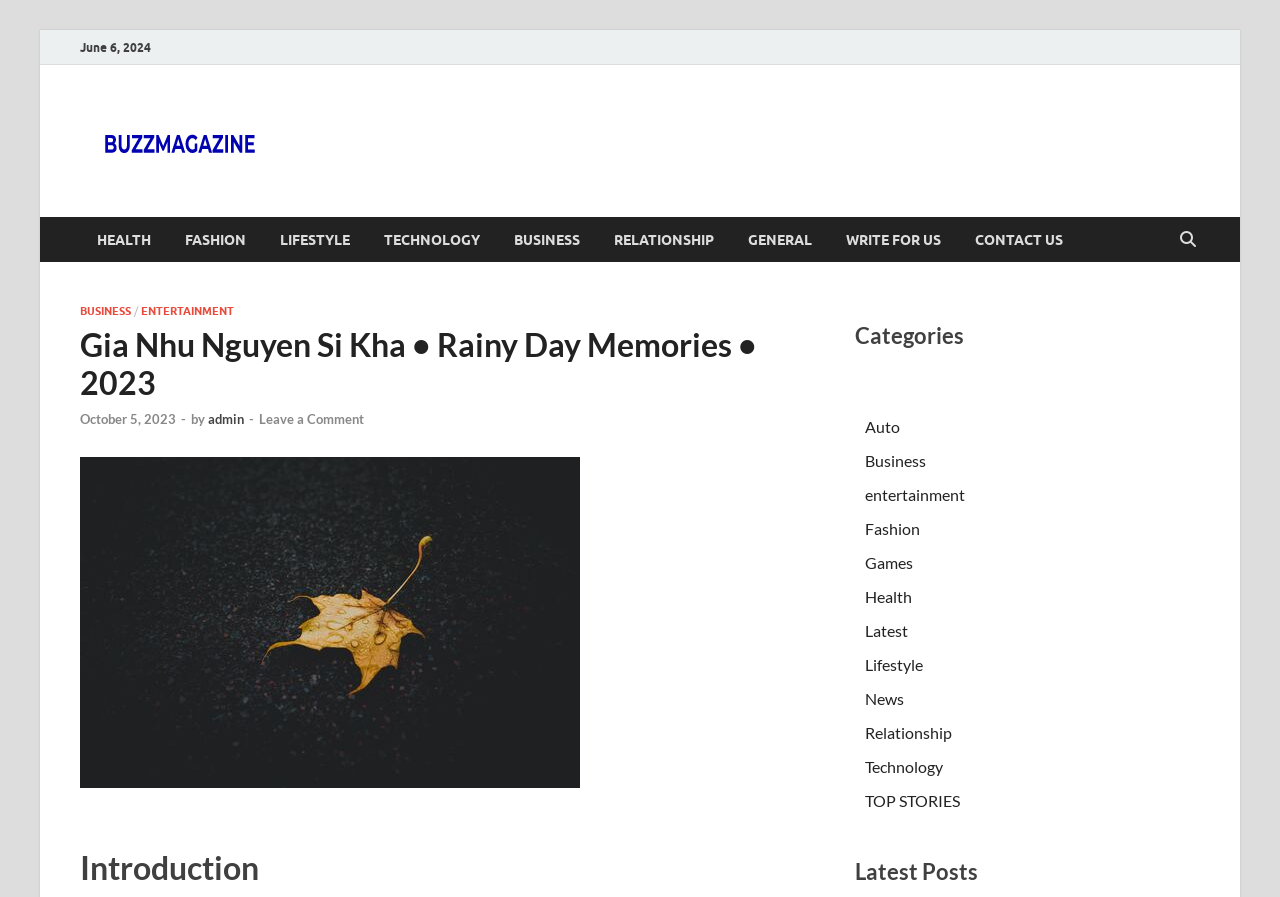How many categories are listed on the webpage?
Utilize the image to construct a detailed and well-explained answer.

I found the number of categories by looking at the section with the heading 'Categories', where I counted 10 link elements listing different categories.